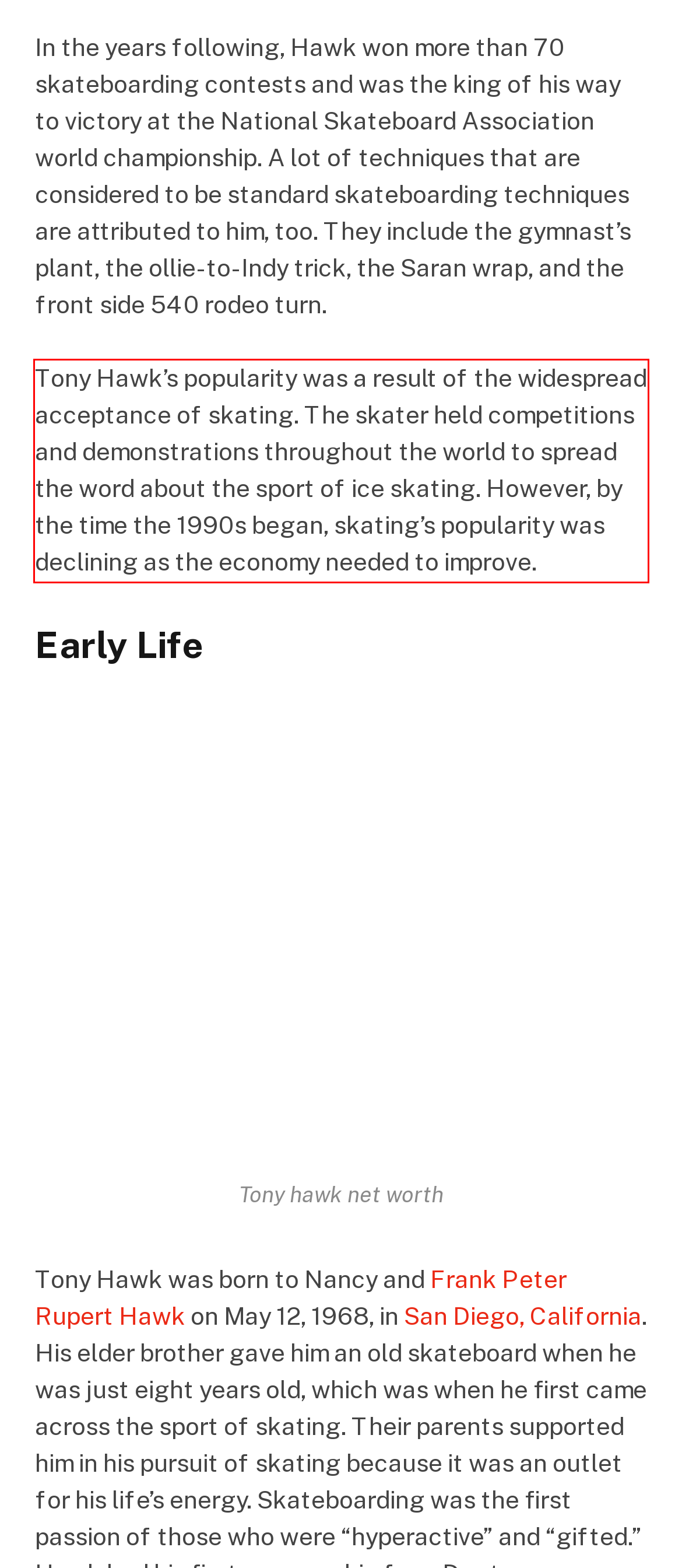Examine the screenshot of the webpage, locate the red bounding box, and generate the text contained within it.

Tony Hawk’s popularity was a result of the widespread acceptance of skating. The skater held competitions and demonstrations throughout the world to spread the word about the sport of ice skating. However, by the time the 1990s began, skating’s popularity was declining as the economy needed to improve.